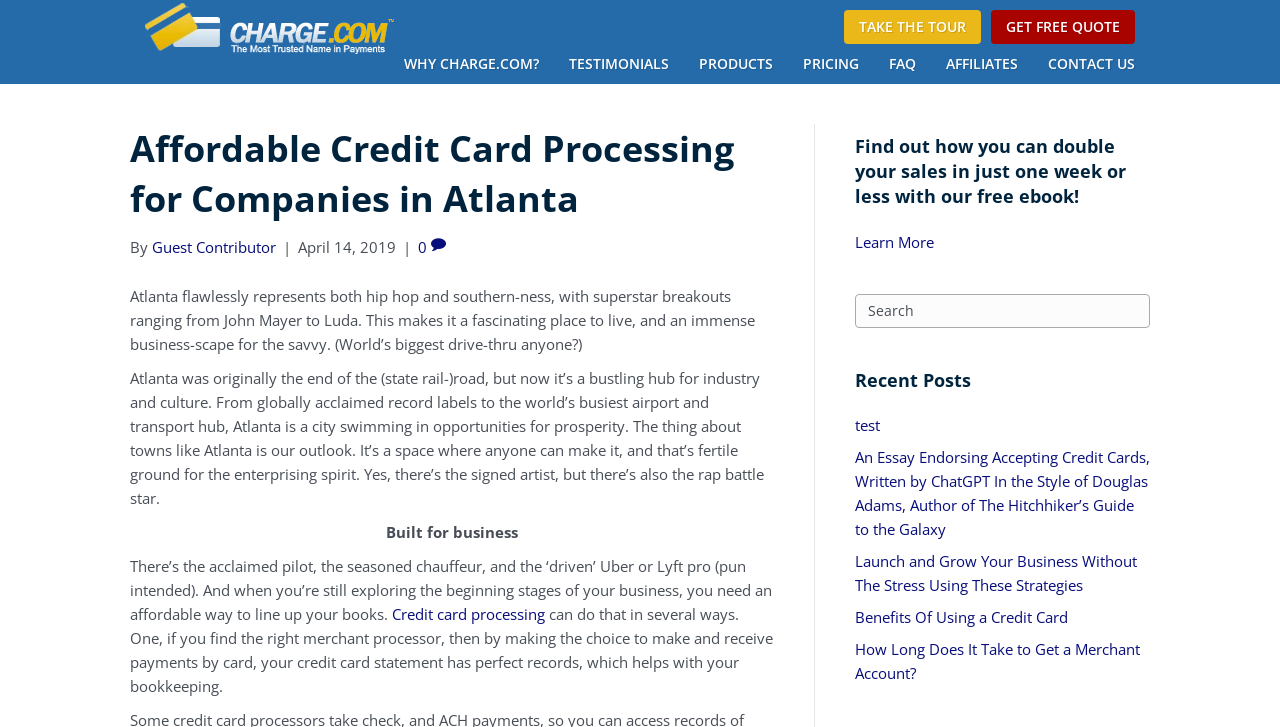Please indicate the bounding box coordinates of the element's region to be clicked to achieve the instruction: "Read 'How to Start a Snack Business: Essential Guidelines'". Provide the coordinates as four float numbers between 0 and 1, i.e., [left, top, right, bottom].

None